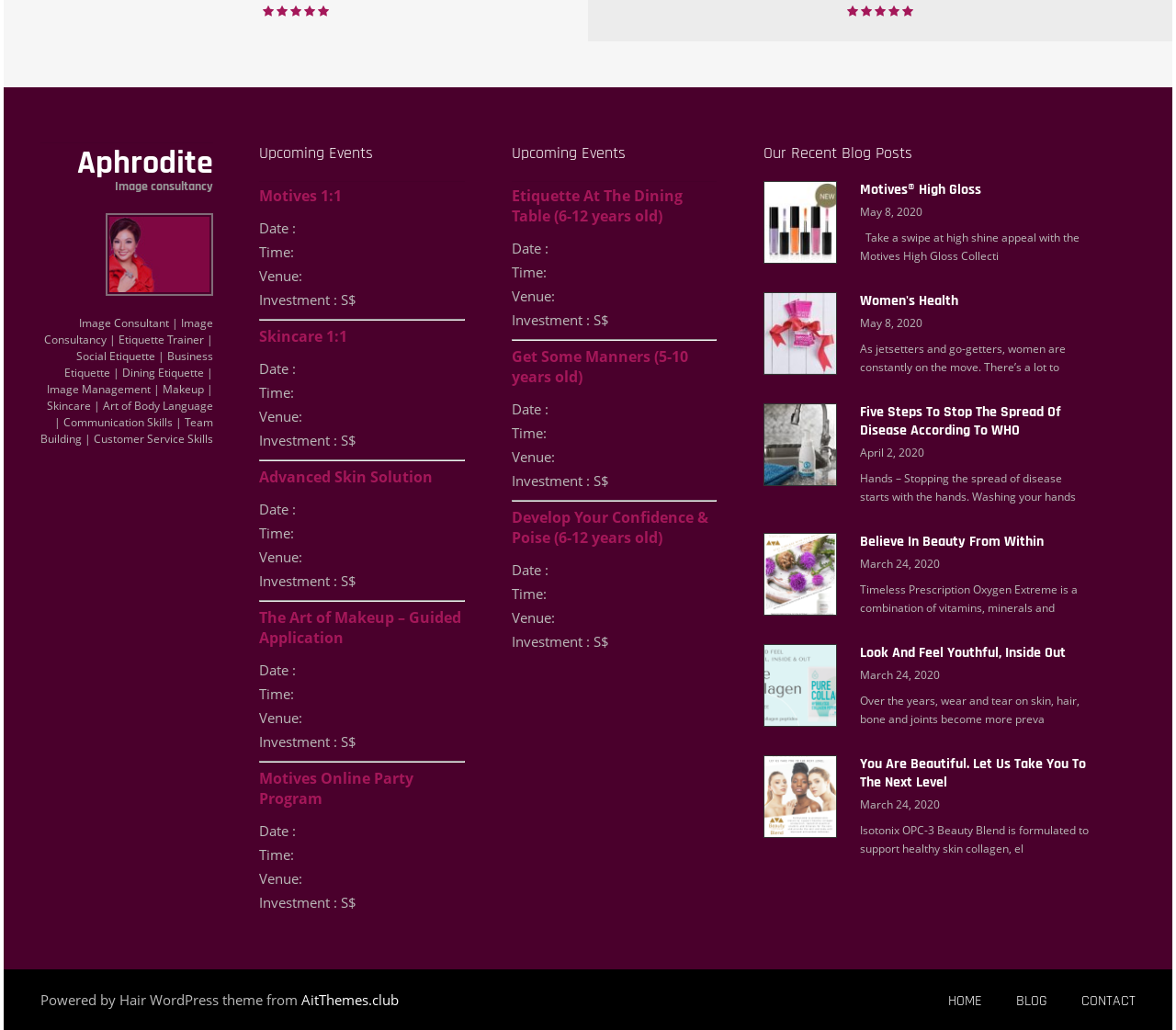Find the bounding box coordinates for the HTML element described in this sentence: "Motives® High GlossMay 8, 2020". Provide the coordinates as four float numbers between 0 and 1, in the format [left, top, right, bottom].

[0.649, 0.176, 0.926, 0.214]